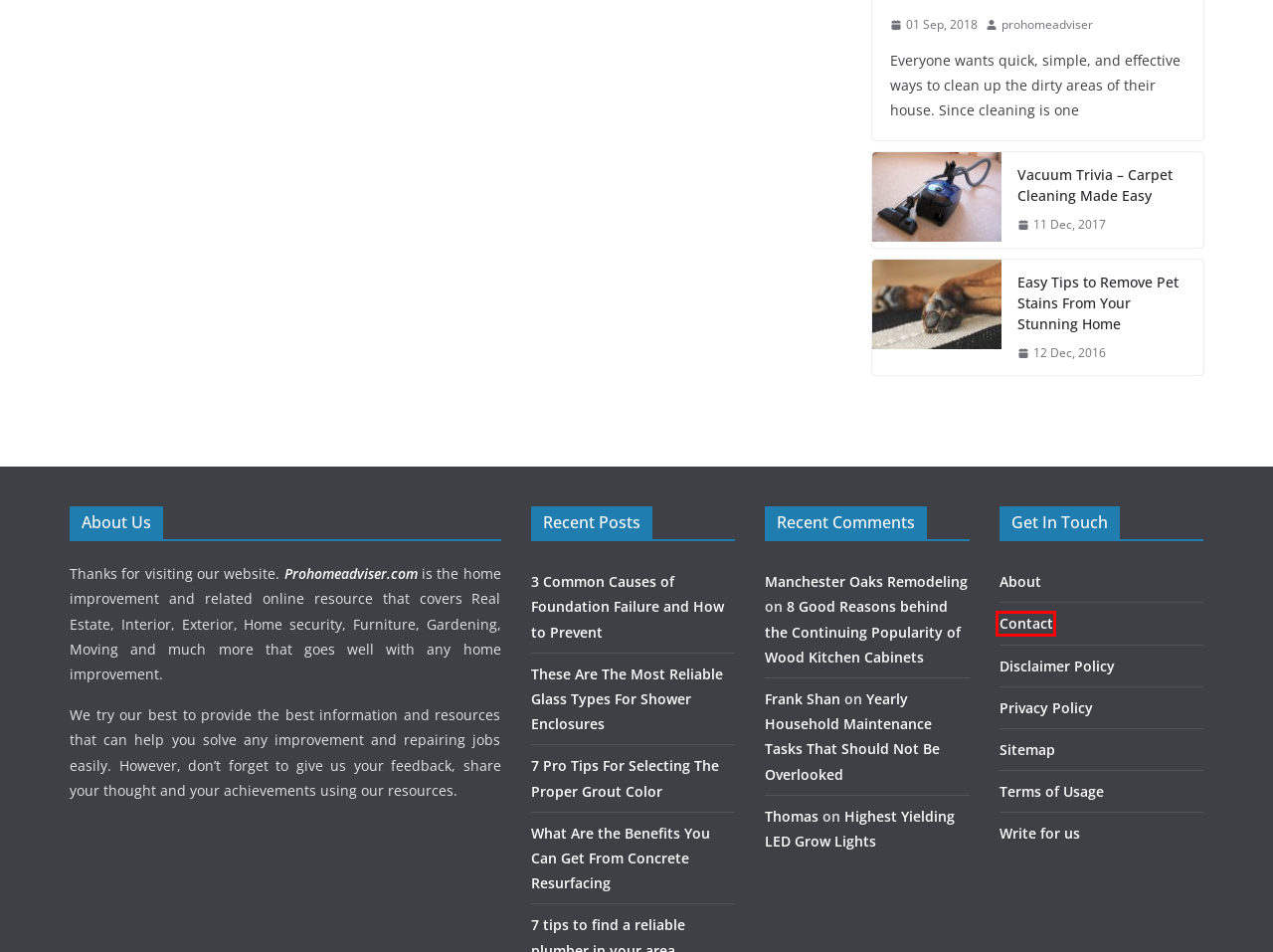Inspect the provided webpage screenshot, concentrating on the element within the red bounding box. Select the description that best represents the new webpage after you click the highlighted element. Here are the candidates:
A. Vacuum Trivia - Carpet Cleaning Made Easy
B. Disclaimer Policy
C. Contact
D. Privacy Policy
E. About - ProHomeAdviser
F. Yearly Household Maintenance Tasks That Should Not Be Overlooked
G. 8 Good Reasons behind the Continuing Popularity of Wood Kitchen Cabinets
H. Terms of Usage

C